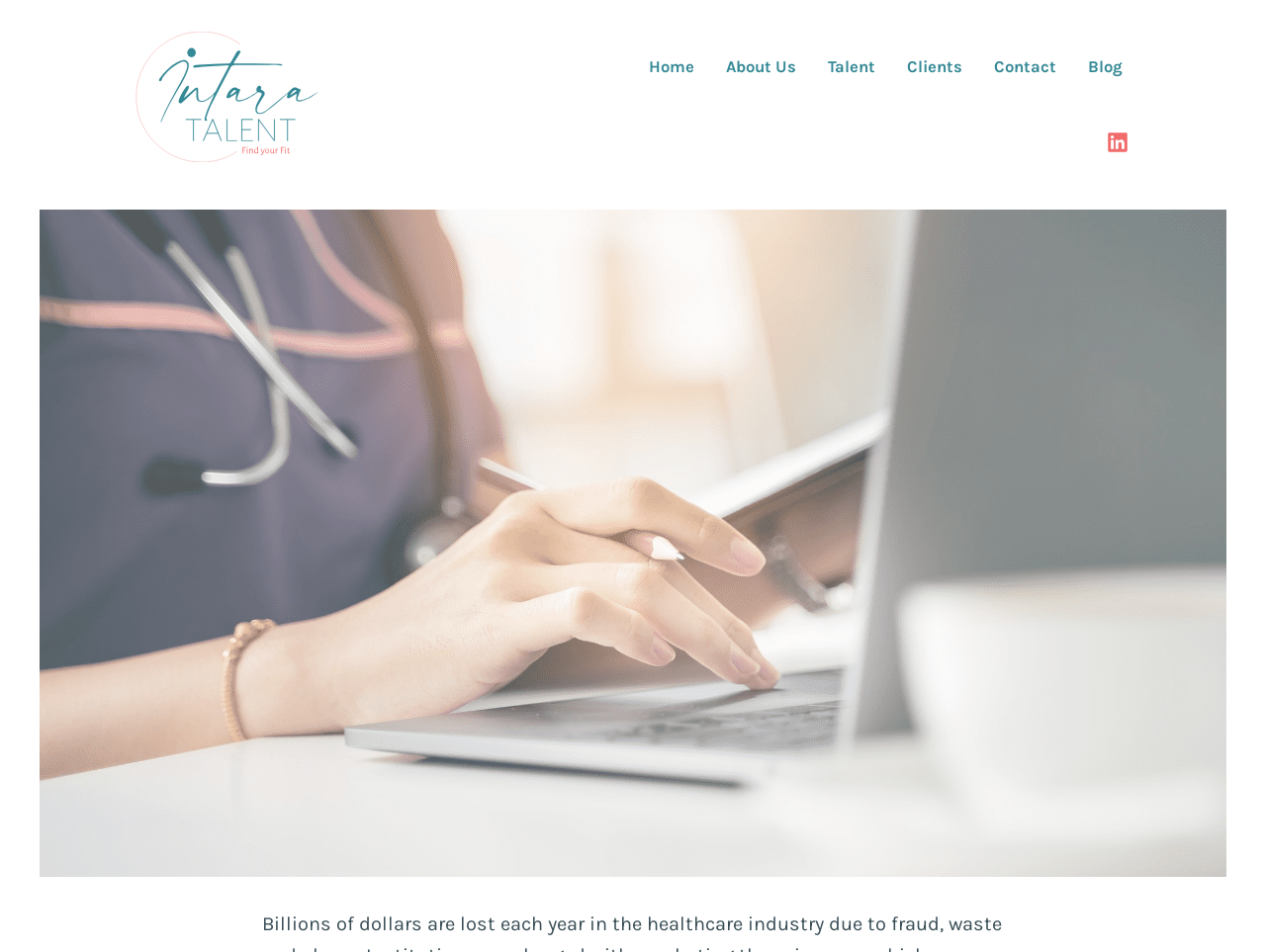Based on what you see in the screenshot, provide a thorough answer to this question: What is the last link in the main navigation menu?

I looked at the main navigation menu and found that the last link is 'Blog', which is located at the bottom-right corner of the menu.